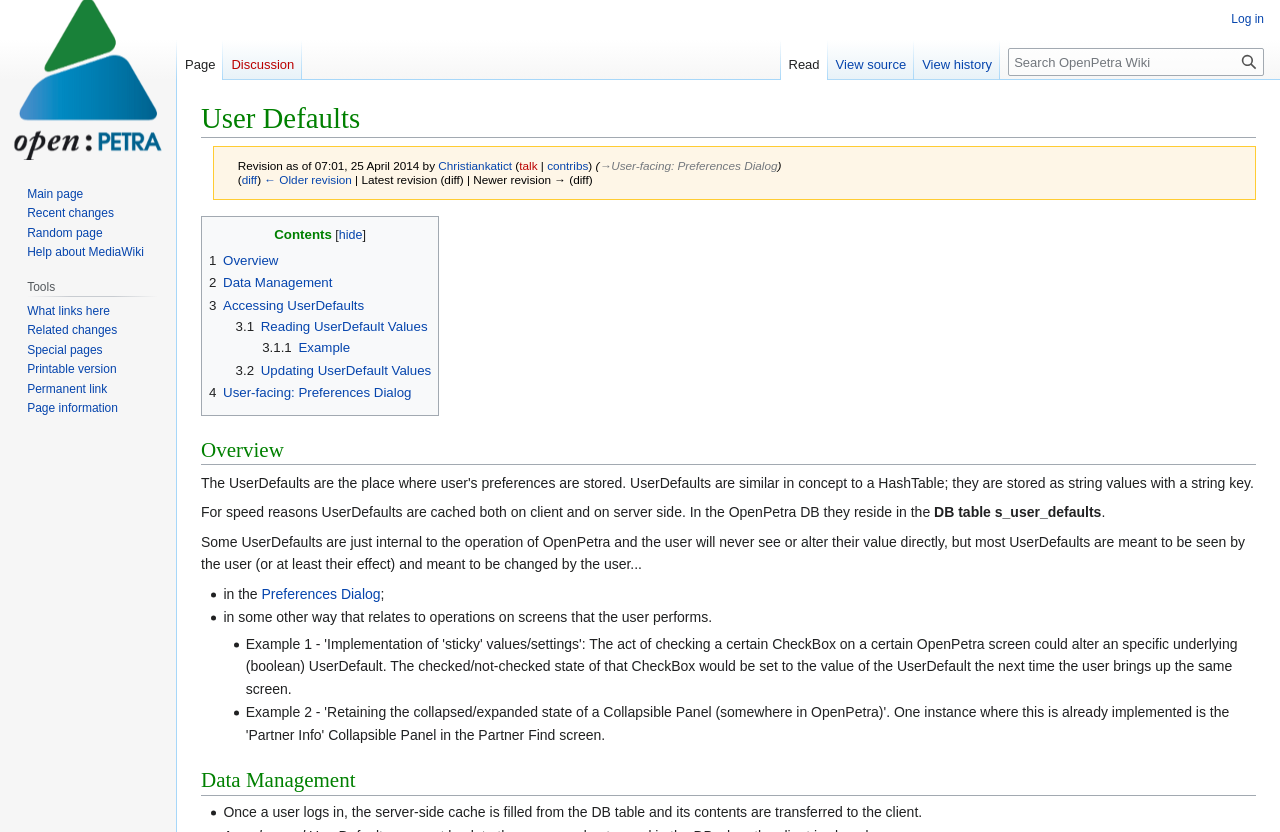Please specify the bounding box coordinates in the format (top-left x, top-left y, bottom-right x, bottom-right y), with all values as floating point numbers between 0 and 1. Identify the bounding box of the UI element described by: 3.1 Reading UserDefault Values

[0.184, 0.383, 0.334, 0.401]